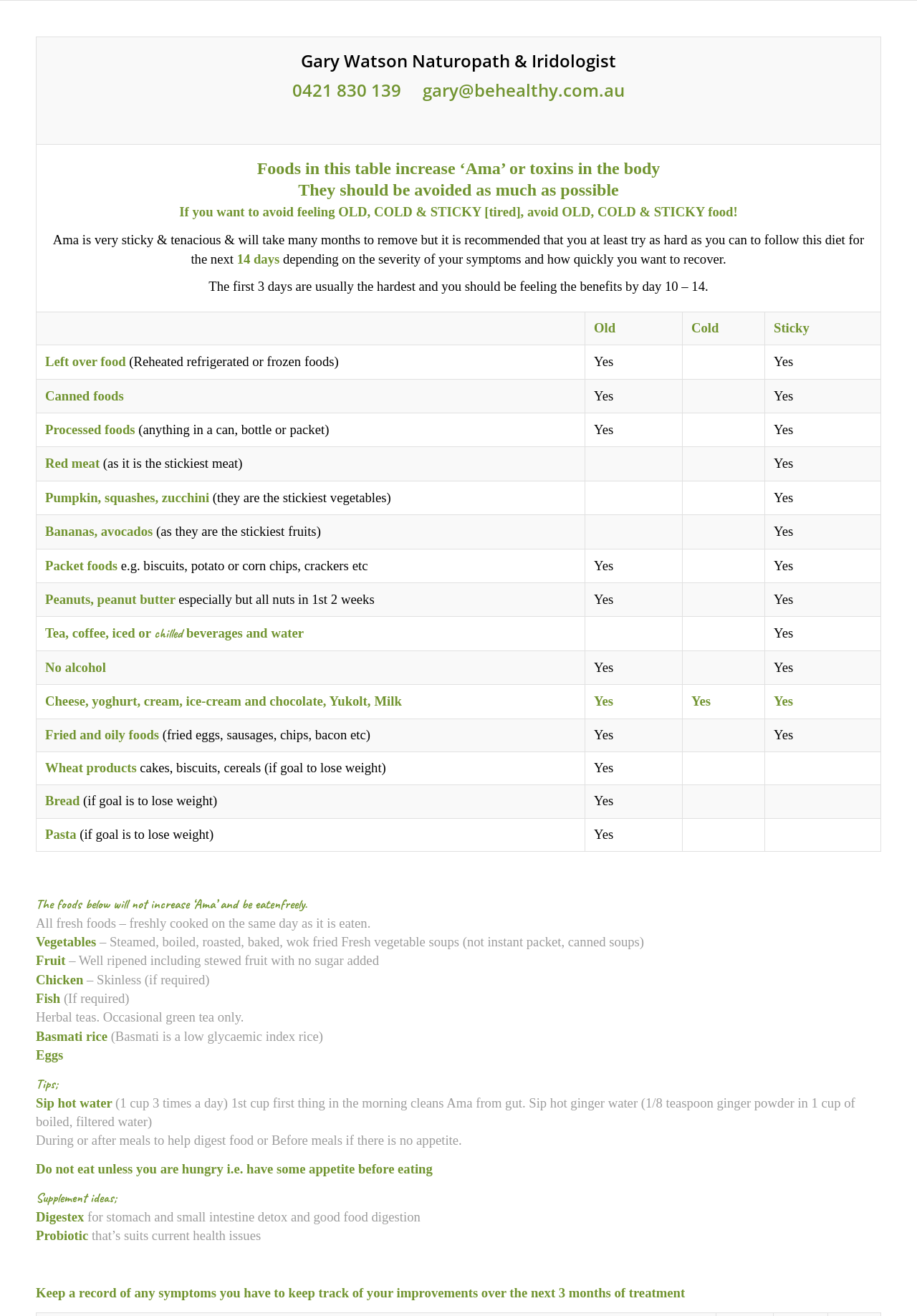Using the details in the image, give a detailed response to the question below:
What should be avoided as much as possible according to the diet?

The answer can be found in the second gridcell of the table, which contains the text 'Foods in this table increase ‘Ama’ or toxins in the body They should be avoided as much as possible...'.